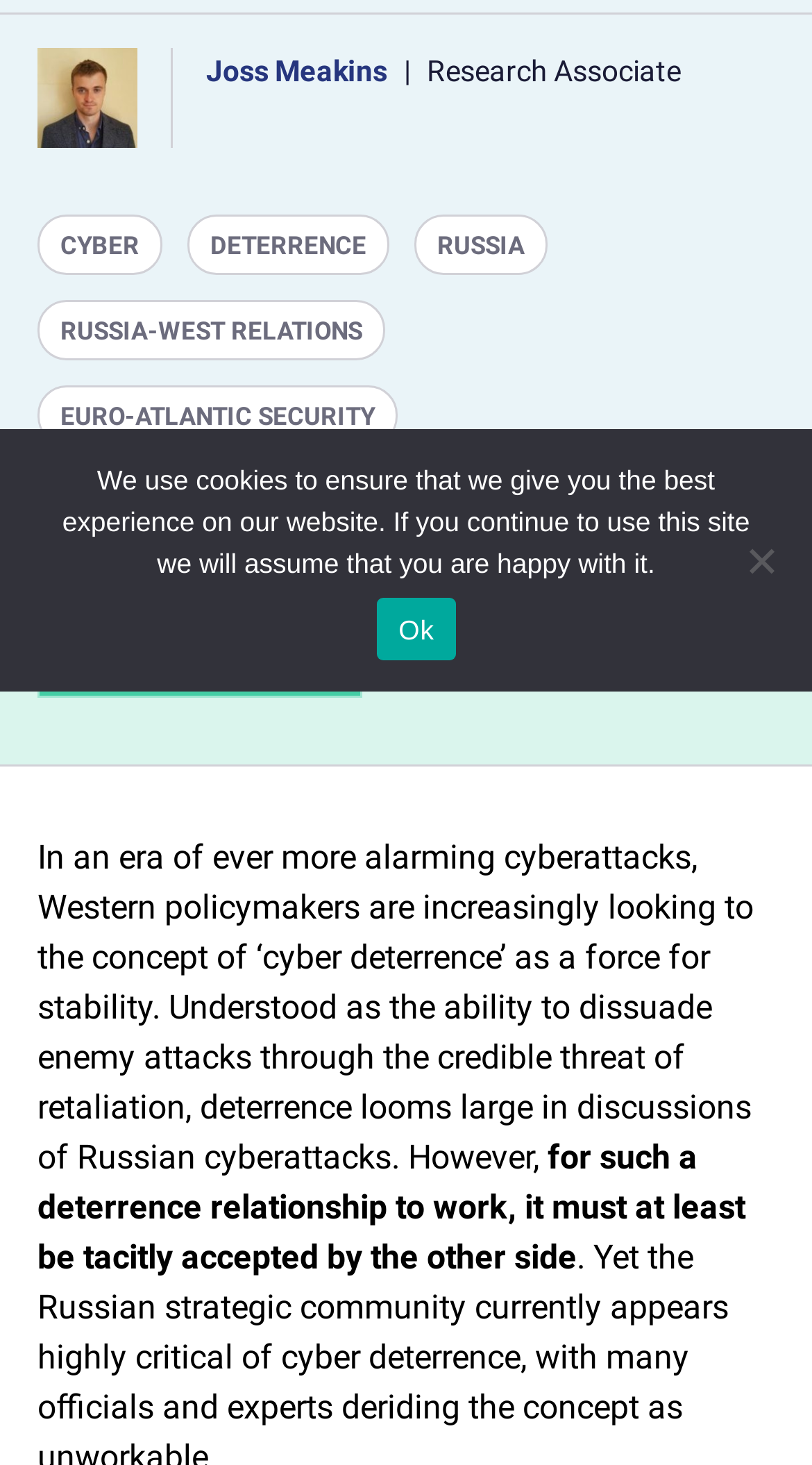Mark the bounding box of the element that matches the following description: "Download PDF 2MB".

[0.046, 0.382, 0.446, 0.476]